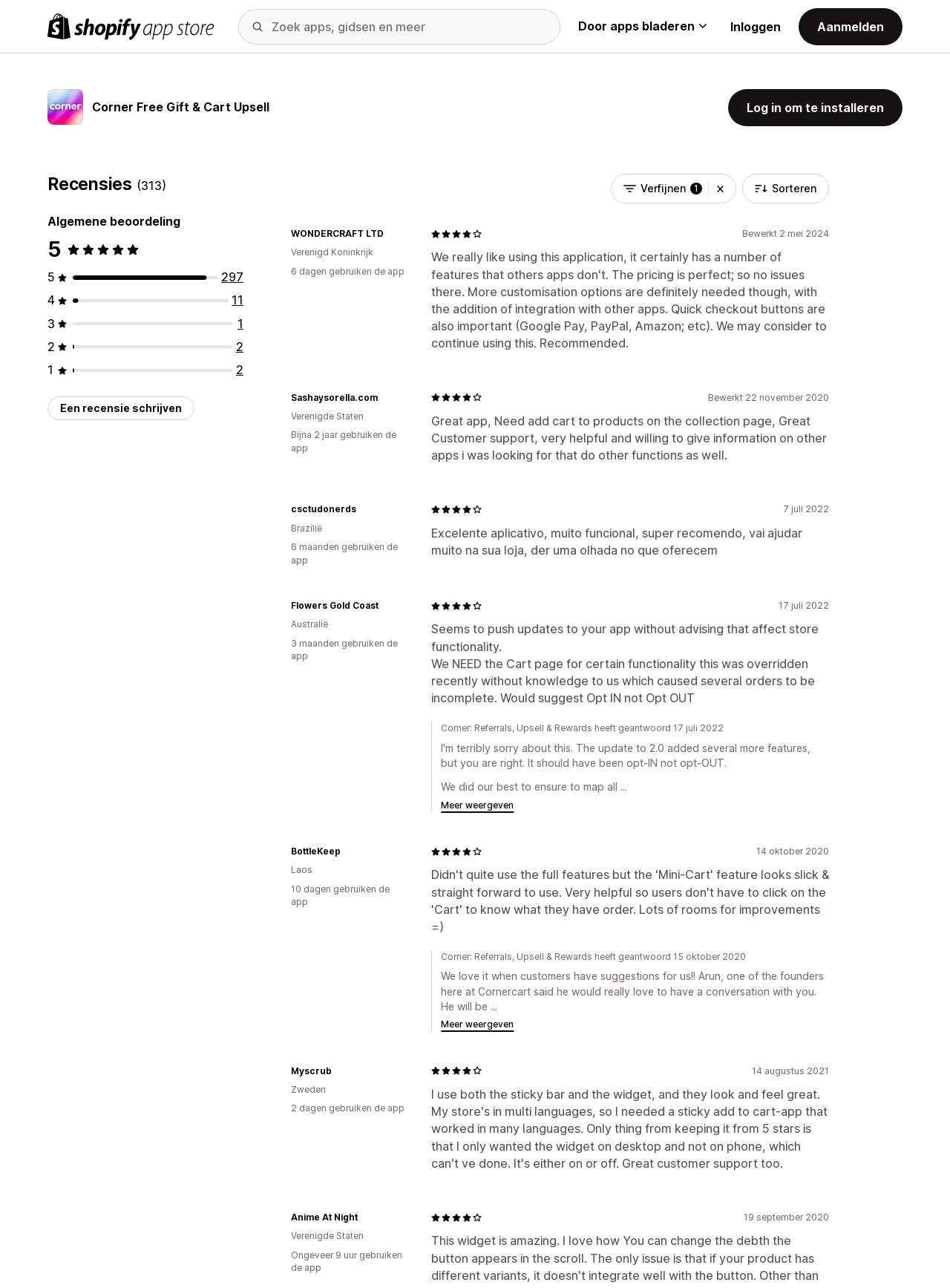Please provide the bounding box coordinates for the element that needs to be clicked to perform the following instruction: "Search for apps, guides, and more". The coordinates should be given as four float numbers between 0 and 1, i.e., [left, top, right, bottom].

[0.251, 0.007, 0.59, 0.034]